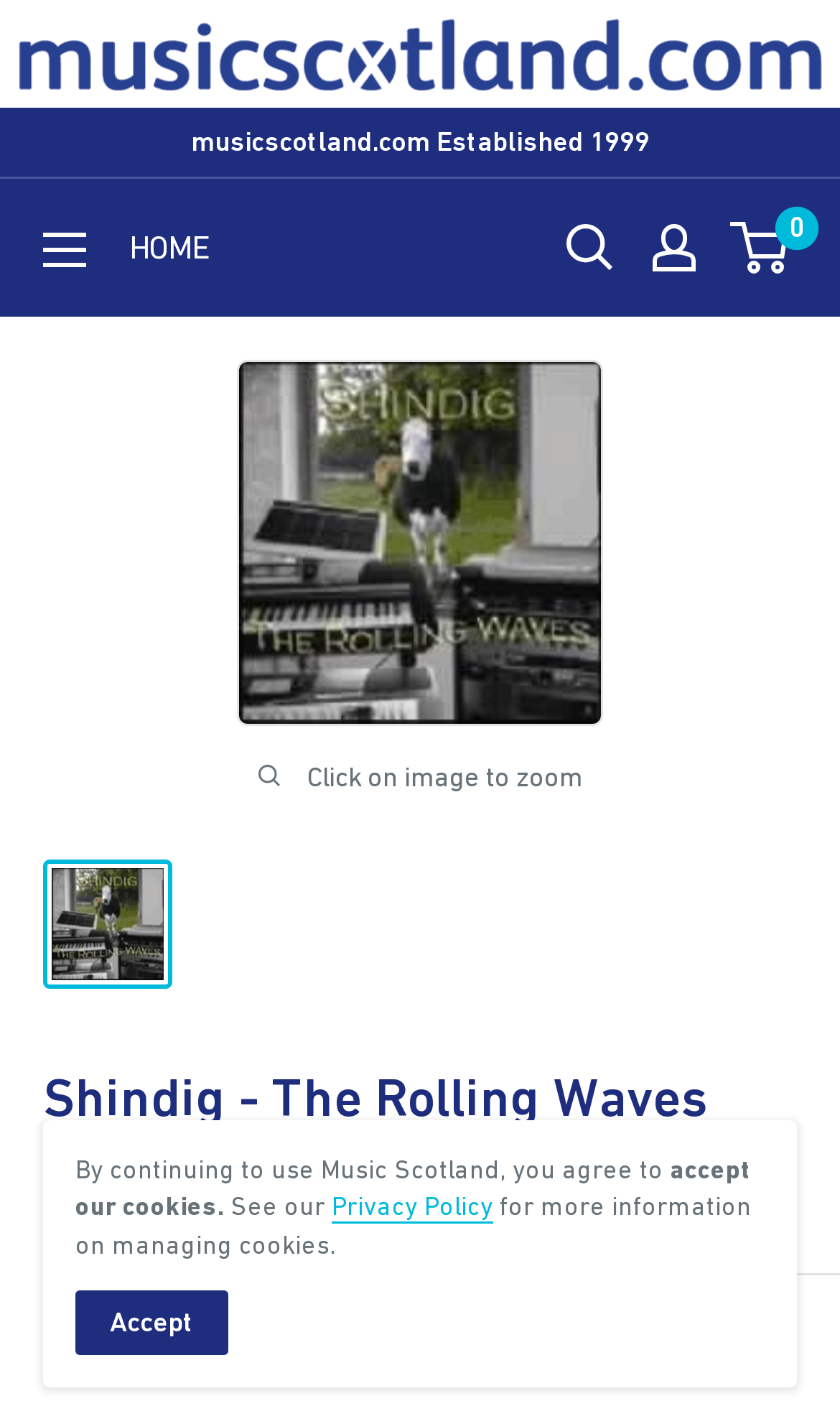Find and indicate the bounding box coordinates of the region you should select to follow the given instruction: "View my account".

[0.777, 0.16, 0.828, 0.194]